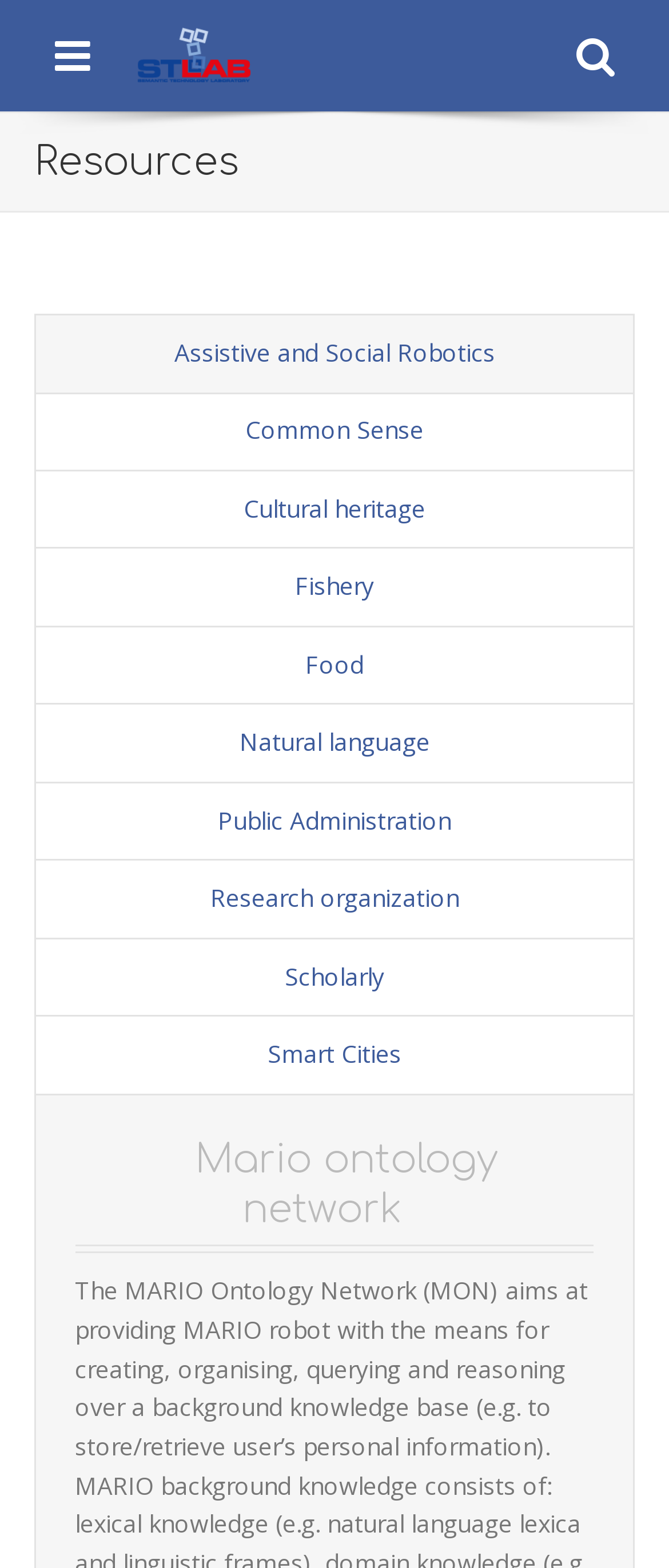Respond to the question below with a single word or phrase:
What is the purpose of the MARIO Ontology Network?

To provide background knowledge base